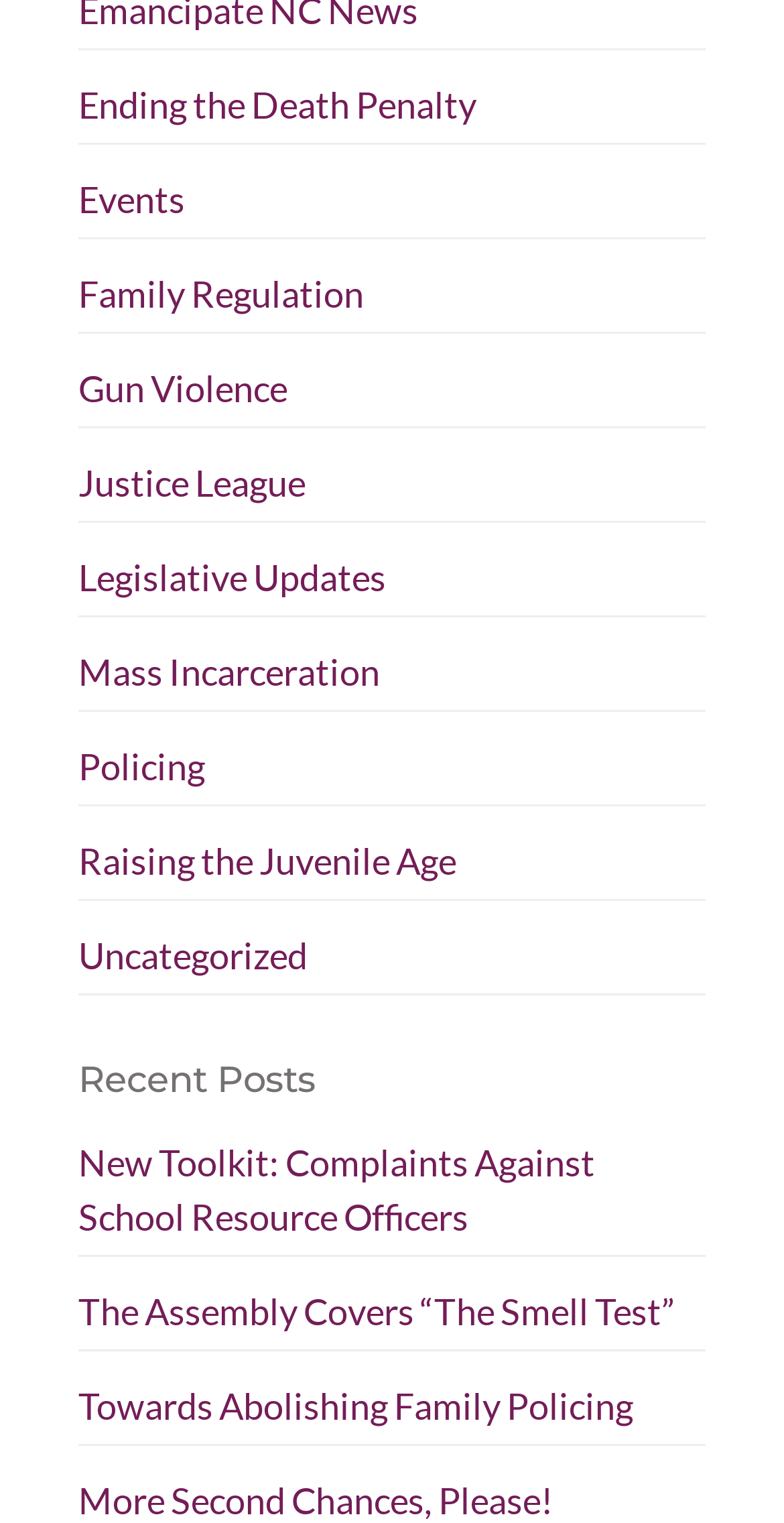Please find the bounding box coordinates of the element's region to be clicked to carry out this instruction: "Review Sharp Health Plan on Google Review".

None